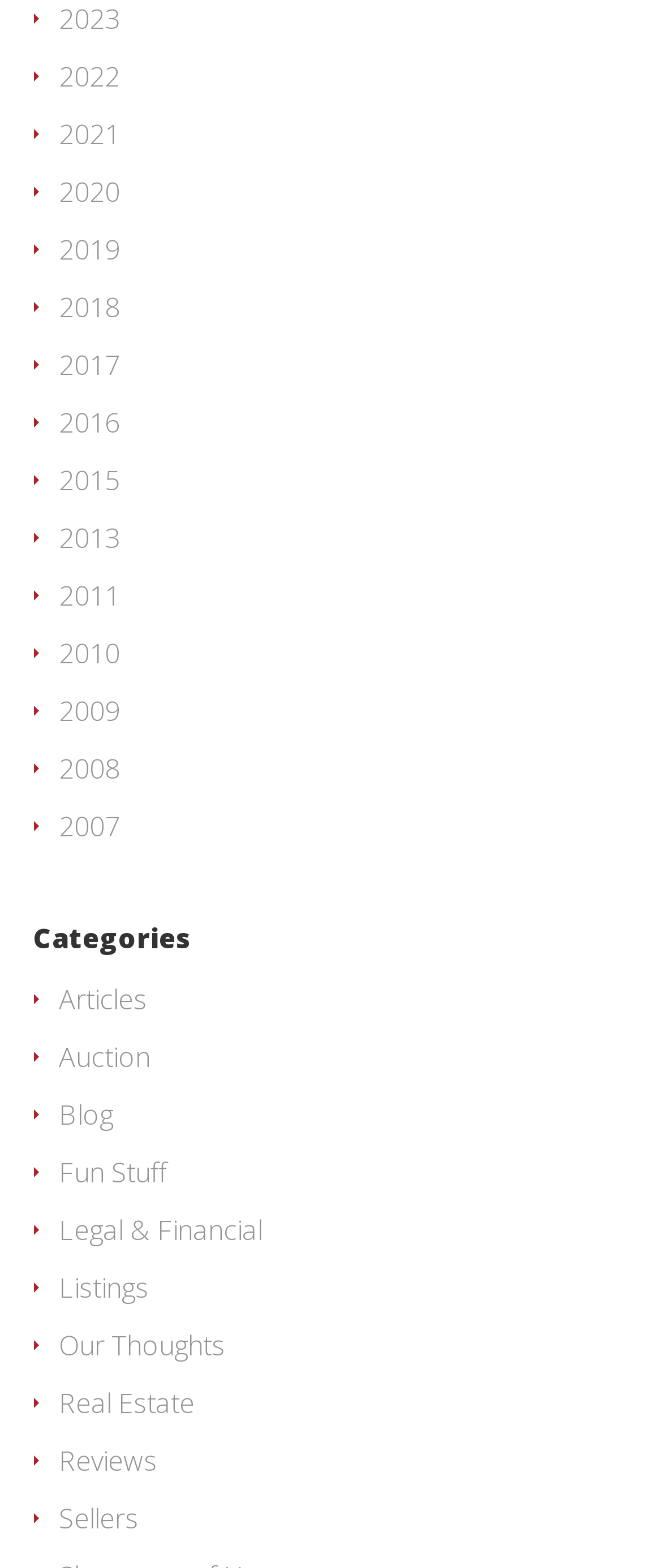Please identify the bounding box coordinates of the area that needs to be clicked to follow this instruction: "Open WhatsApp".

None